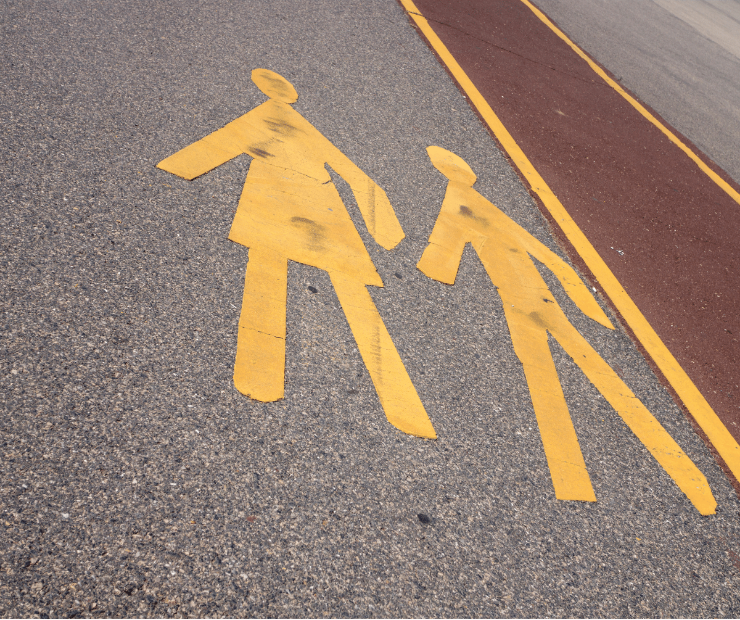Offer a detailed explanation of the image.

The image features a yellow pedestrian symbol painted on a paved concrete path, depicting two figures—one resembling an adult and the other a child—walking hand in hand. The figures are slightly faded, suggesting wear from weather elements and foot traffic over time. This visual serves as a clear indication for pedestrians, highlighting a designated walking area on the concrete surface. Such markings are essential for ensuring safety and guiding individuals in navigating paths where walking is encouraged, especially in residential or public spaces. The surrounding asphalt is visible, emphasizing the context of the path. This image is part of an article focused on understanding when it's safe to walk on newly laid concrete.